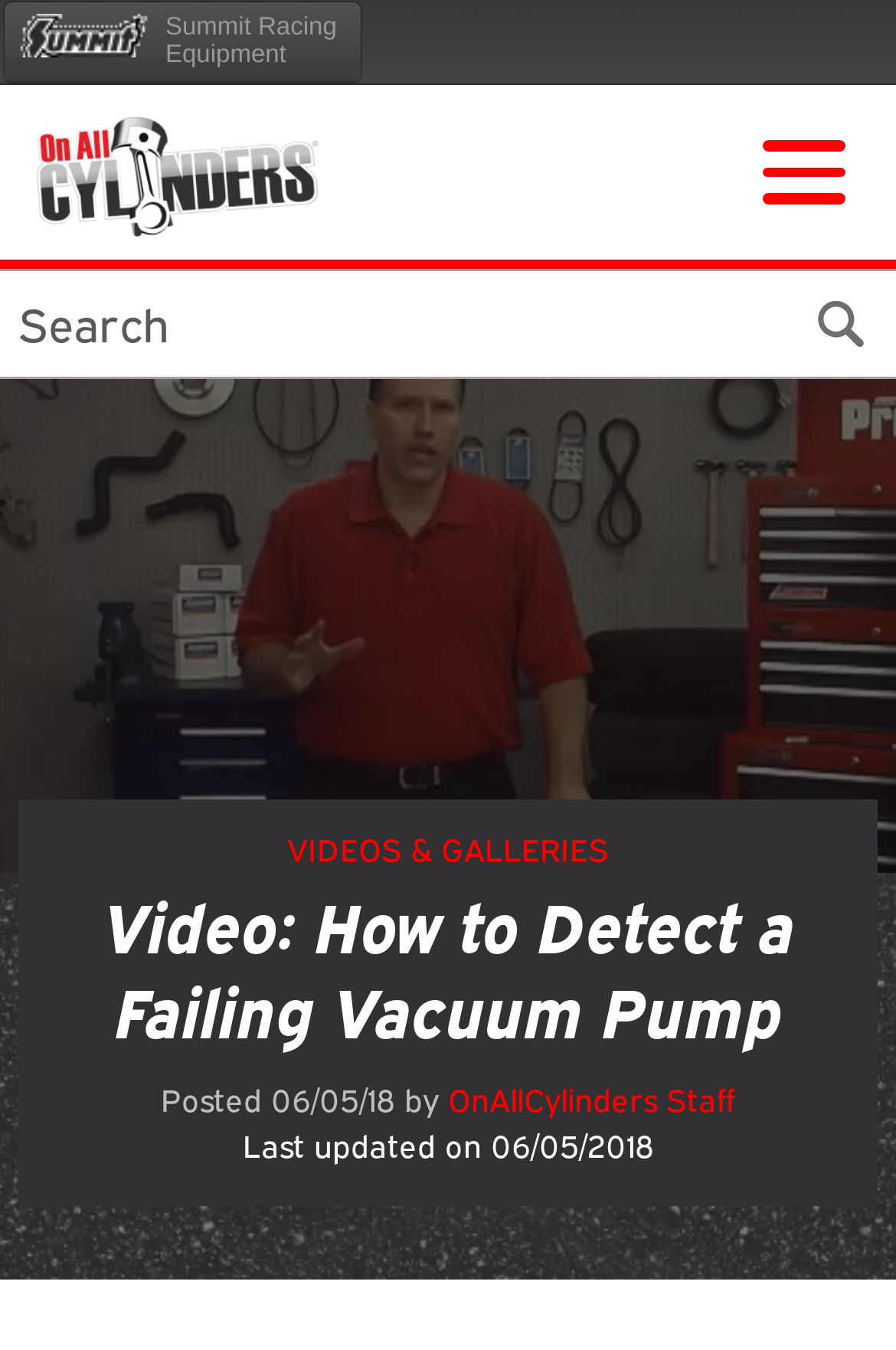Please specify the bounding box coordinates in the format (top-left x, top-left y, bottom-right x, bottom-right y), with values ranging from 0 to 1. Identify the bounding box for the UI component described as follows: Videos & Galleries

[0.321, 0.616, 0.679, 0.643]